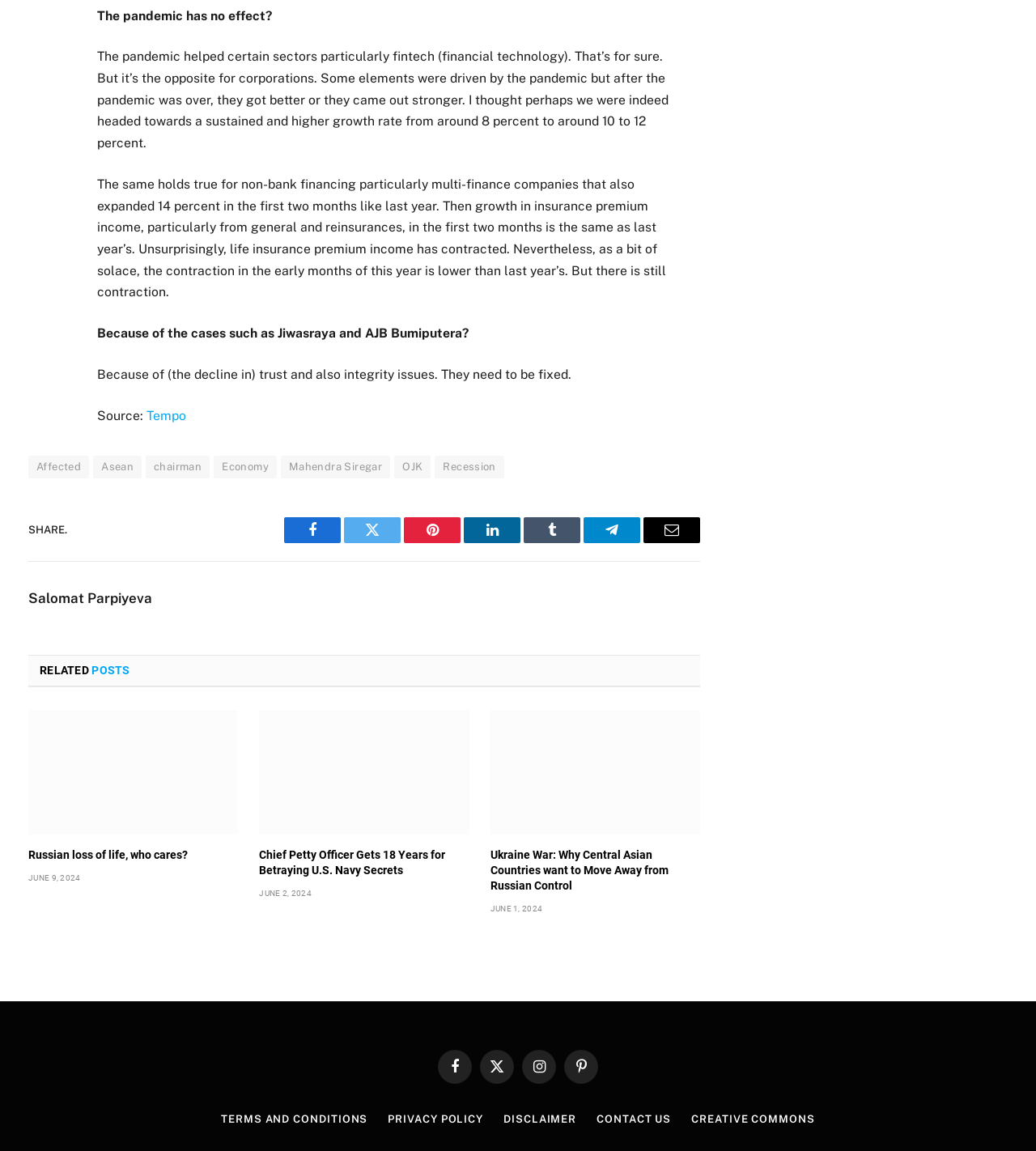Please locate the bounding box coordinates of the region I need to click to follow this instruction: "Visit Tempo website".

[0.141, 0.354, 0.18, 0.368]